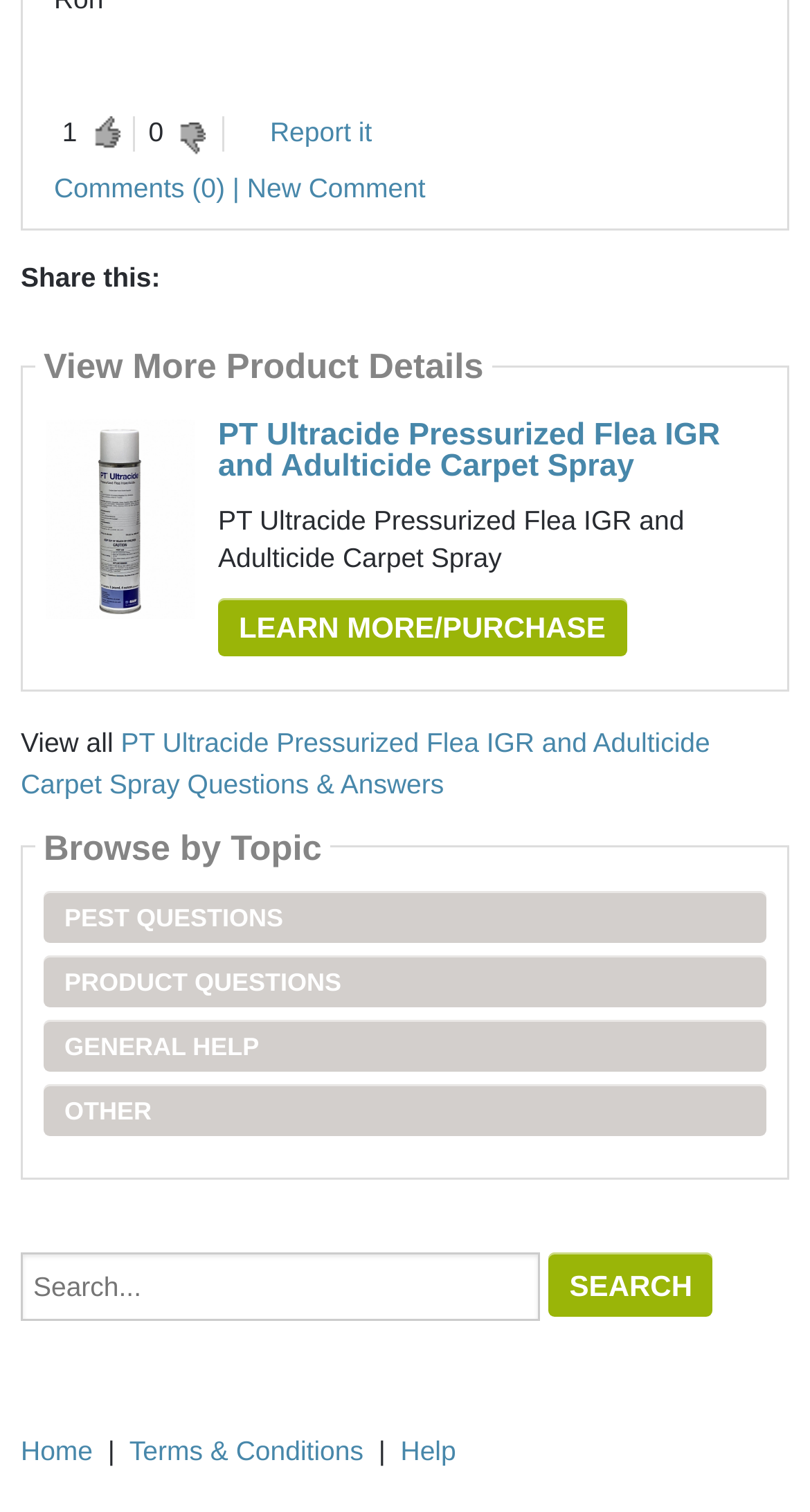What is the topic of the product?
Please look at the screenshot and answer in one word or a short phrase.

Flea IGR and Adulticide